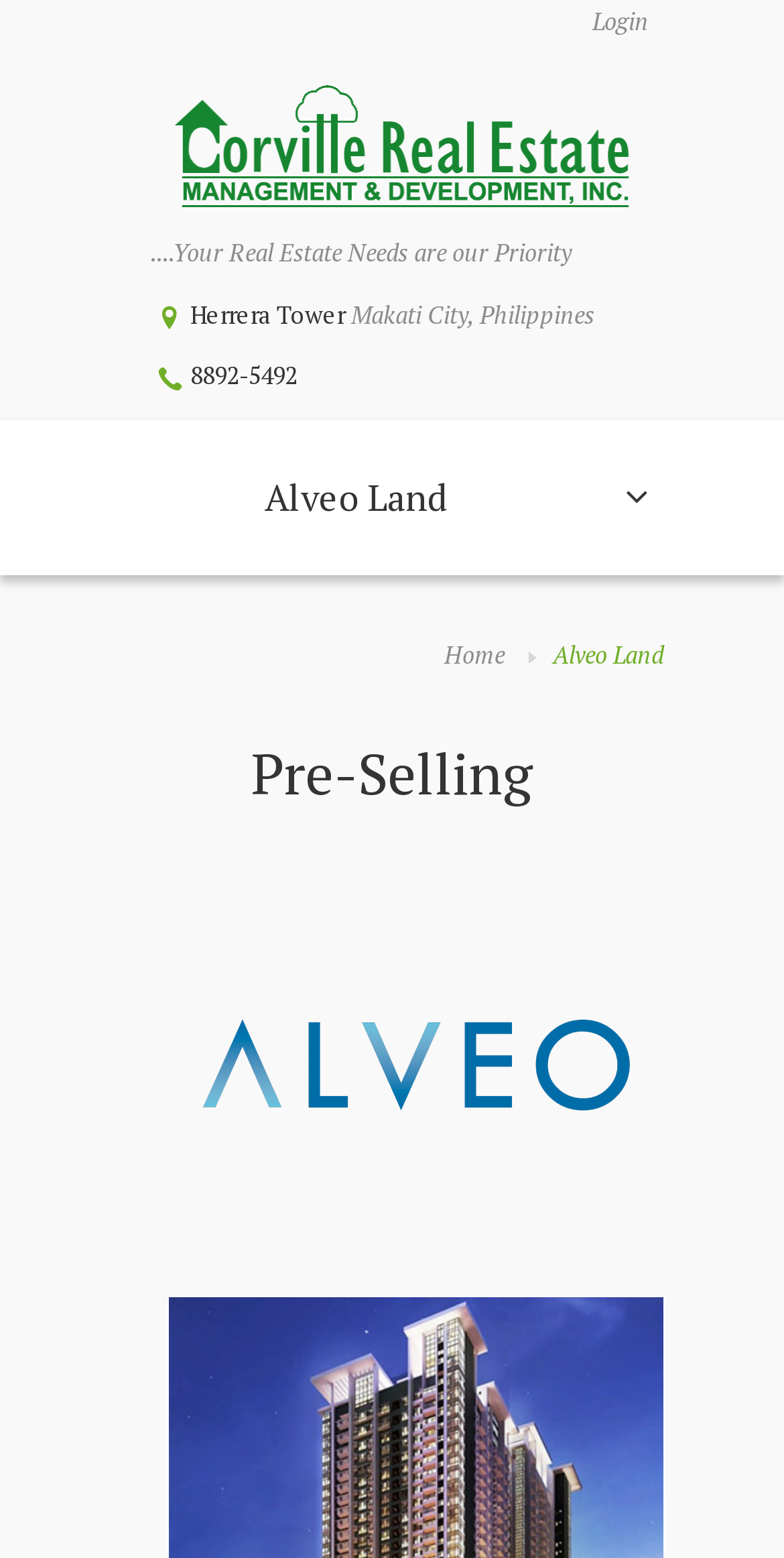Please provide a comprehensive answer to the question below using the information from the image: What is the company name behind Alveo Land?

I found the answer by looking at the root element's description, which contains the text 'Alveo Land - Philippine Real Estate Properties by Corville Real Estate'.